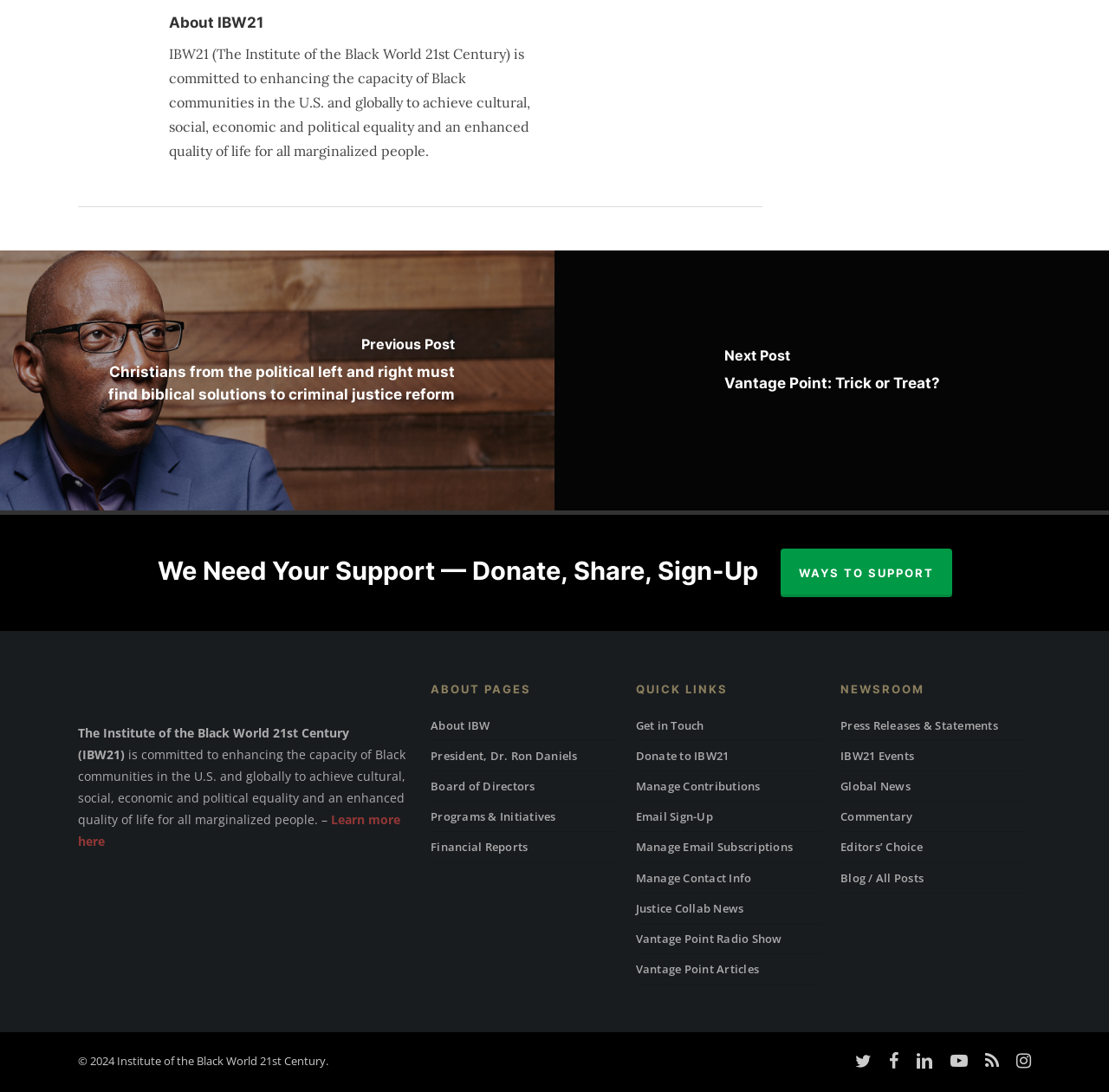Answer the question briefly using a single word or phrase: 
What is the year of the copyright?

2024